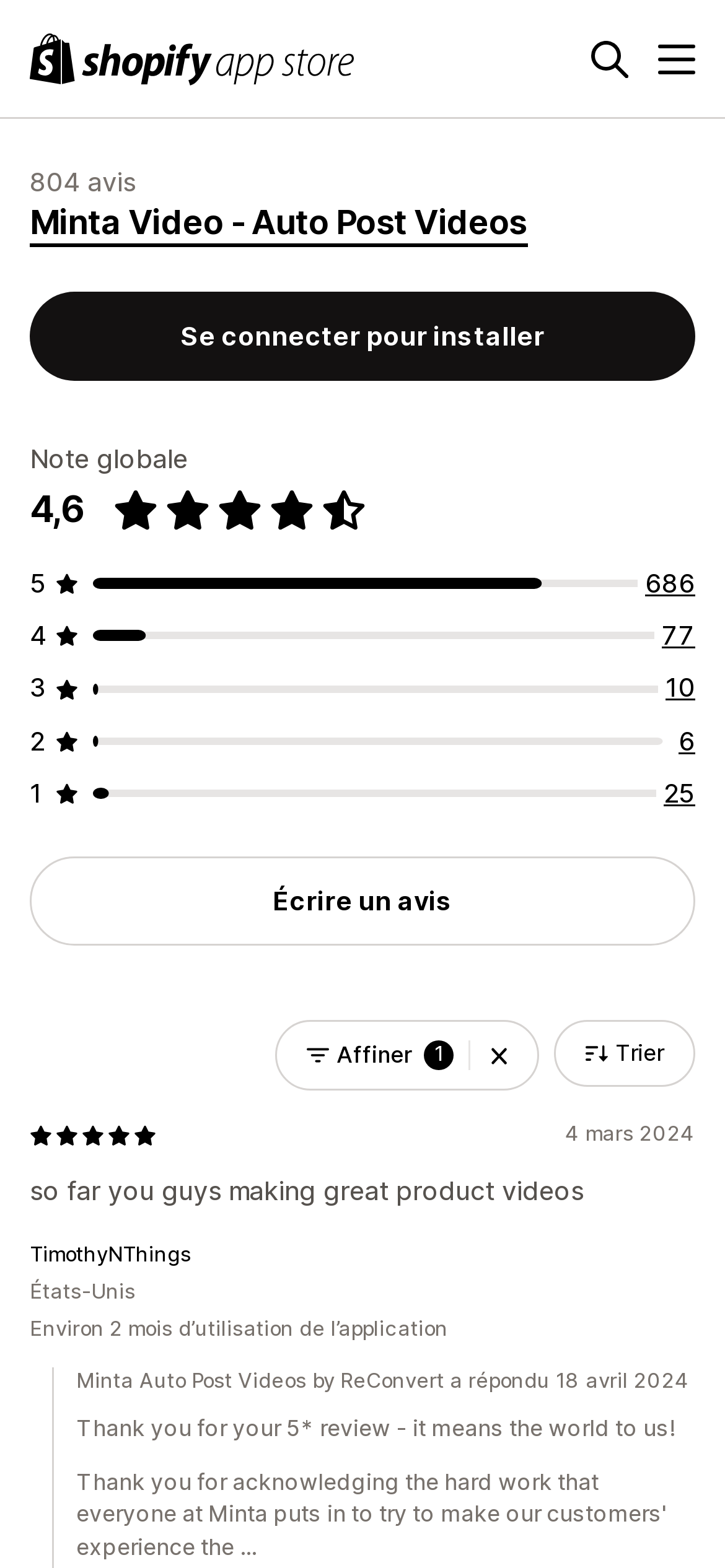Identify the bounding box coordinates for the region of the element that should be clicked to carry out the instruction: "Click the logo". The bounding box coordinates should be four float numbers between 0 and 1, i.e., [left, top, right, bottom].

[0.041, 0.021, 0.49, 0.054]